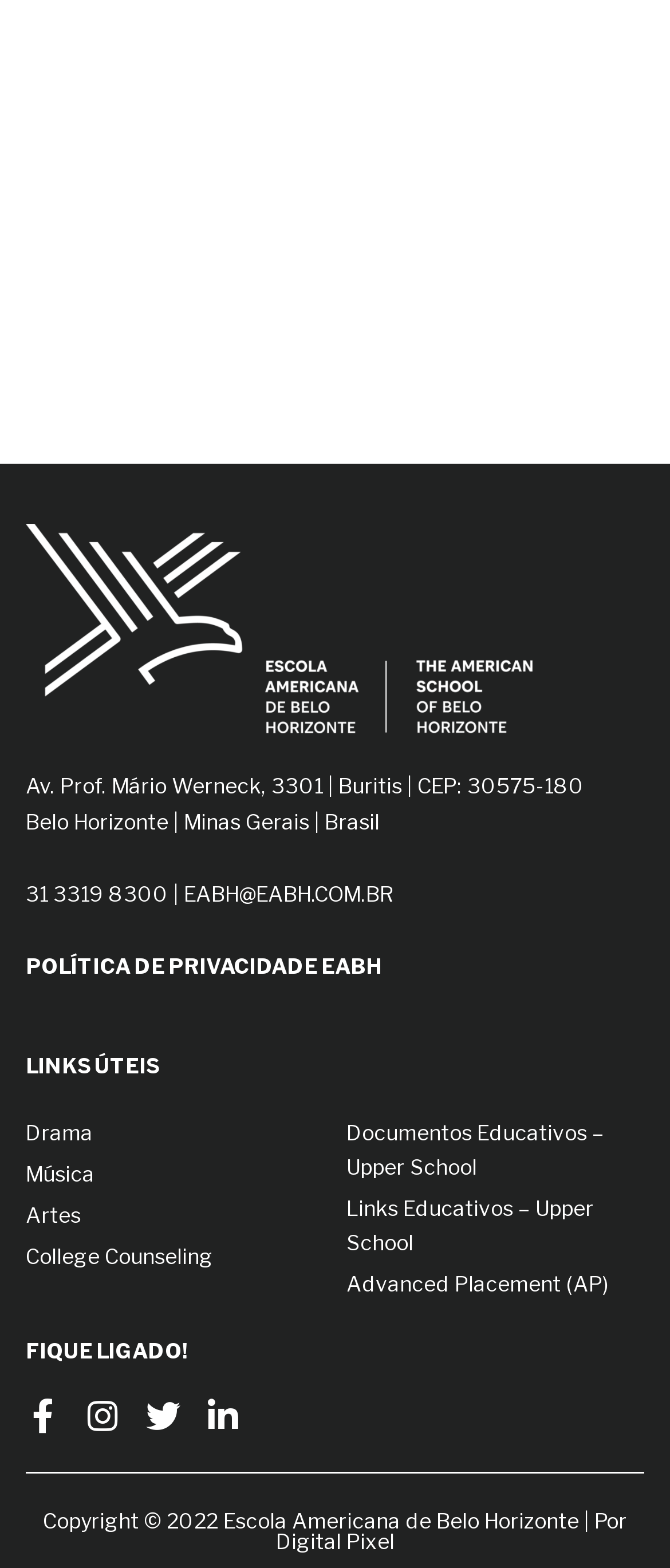Please predict the bounding box coordinates (top-left x, top-left y, bottom-right x, bottom-right y) for the UI element in the screenshot that fits the description: 31 3319 8300

[0.038, 0.562, 0.251, 0.578]